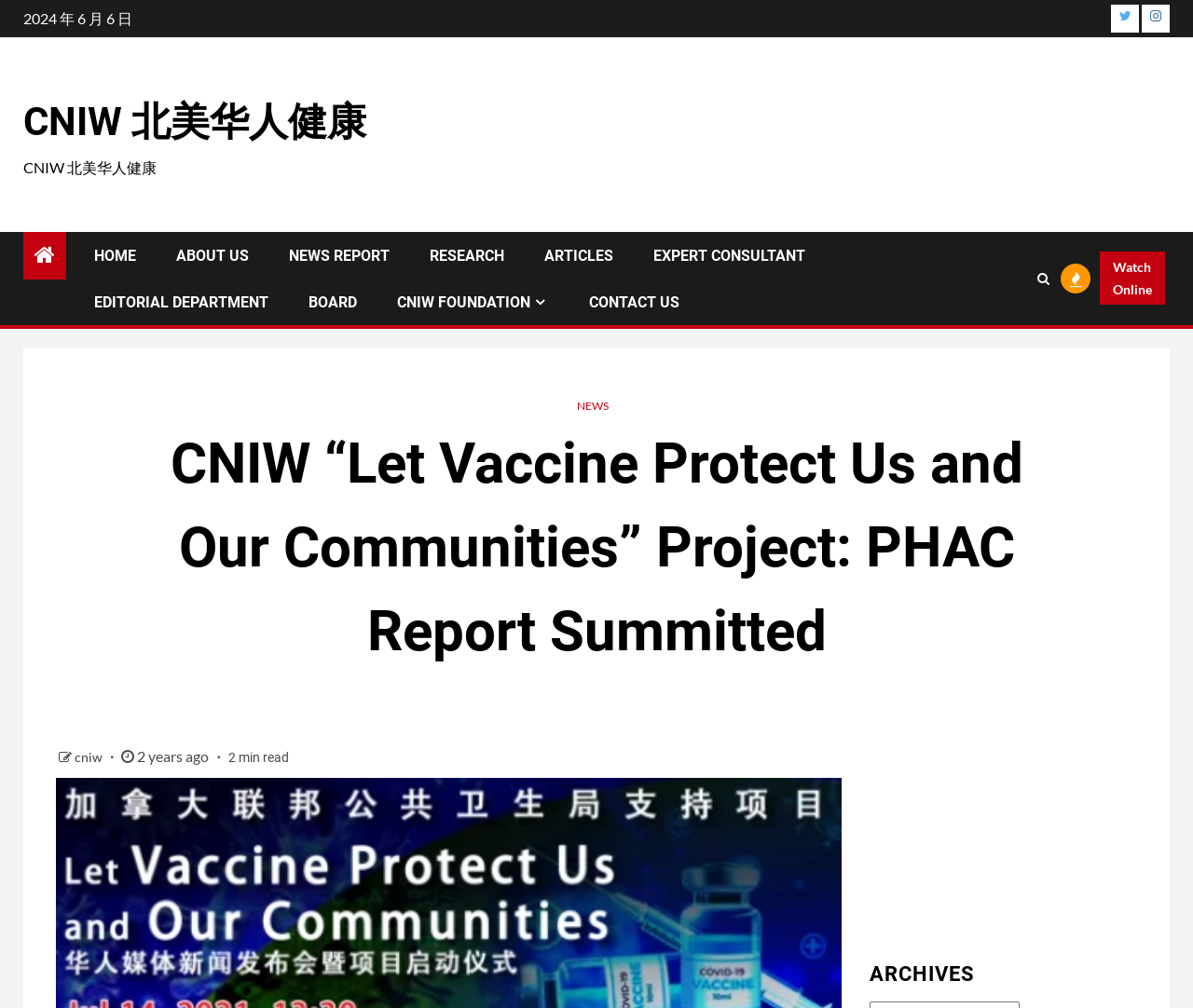Find the bounding box coordinates of the element I should click to carry out the following instruction: "Go to NEWS REPORT page".

[0.242, 0.245, 0.327, 0.262]